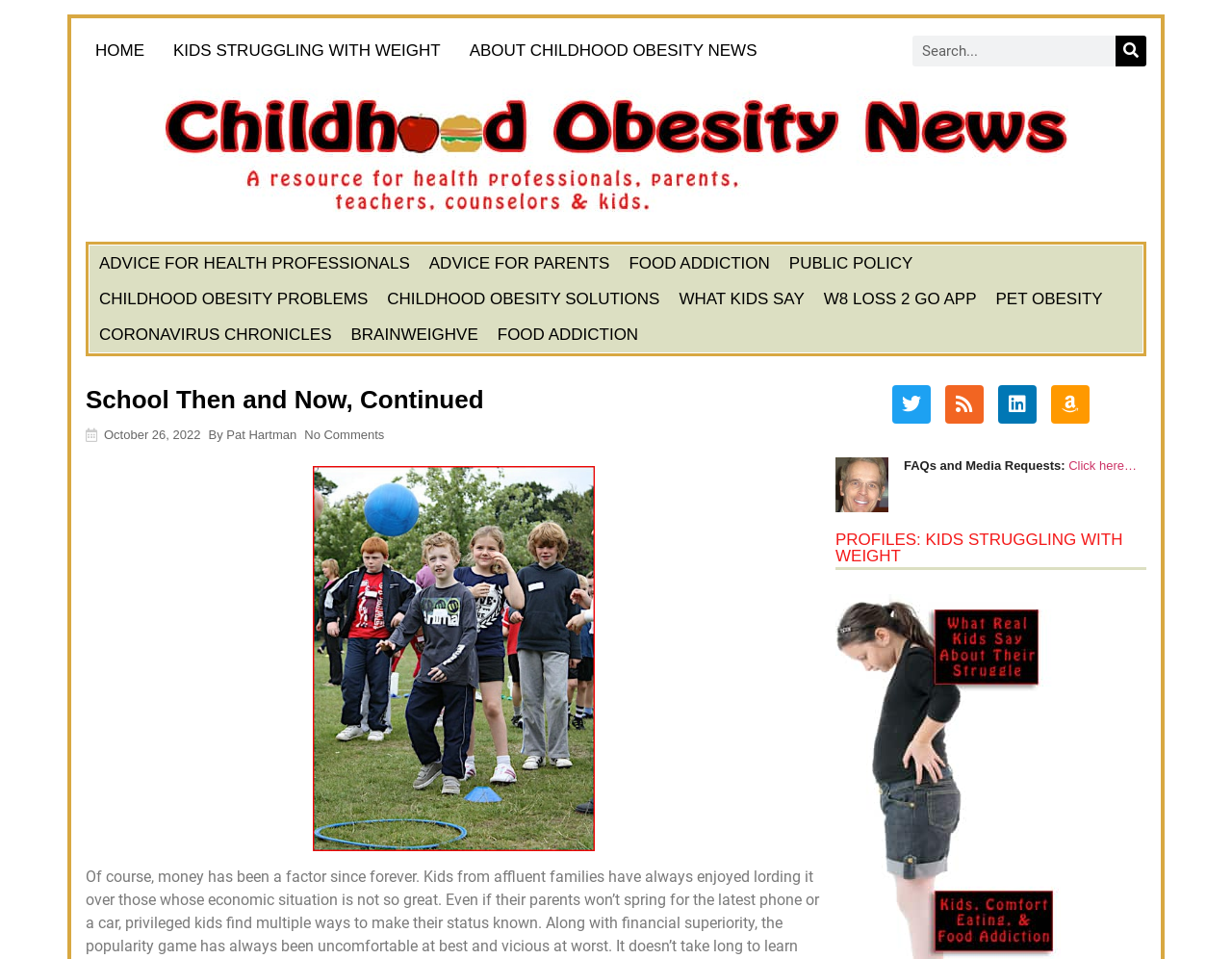Pinpoint the bounding box coordinates of the area that should be clicked to complete the following instruction: "Go to the homepage". The coordinates must be given as four float numbers between 0 and 1, i.e., [left, top, right, bottom].

[0.07, 0.034, 0.125, 0.071]